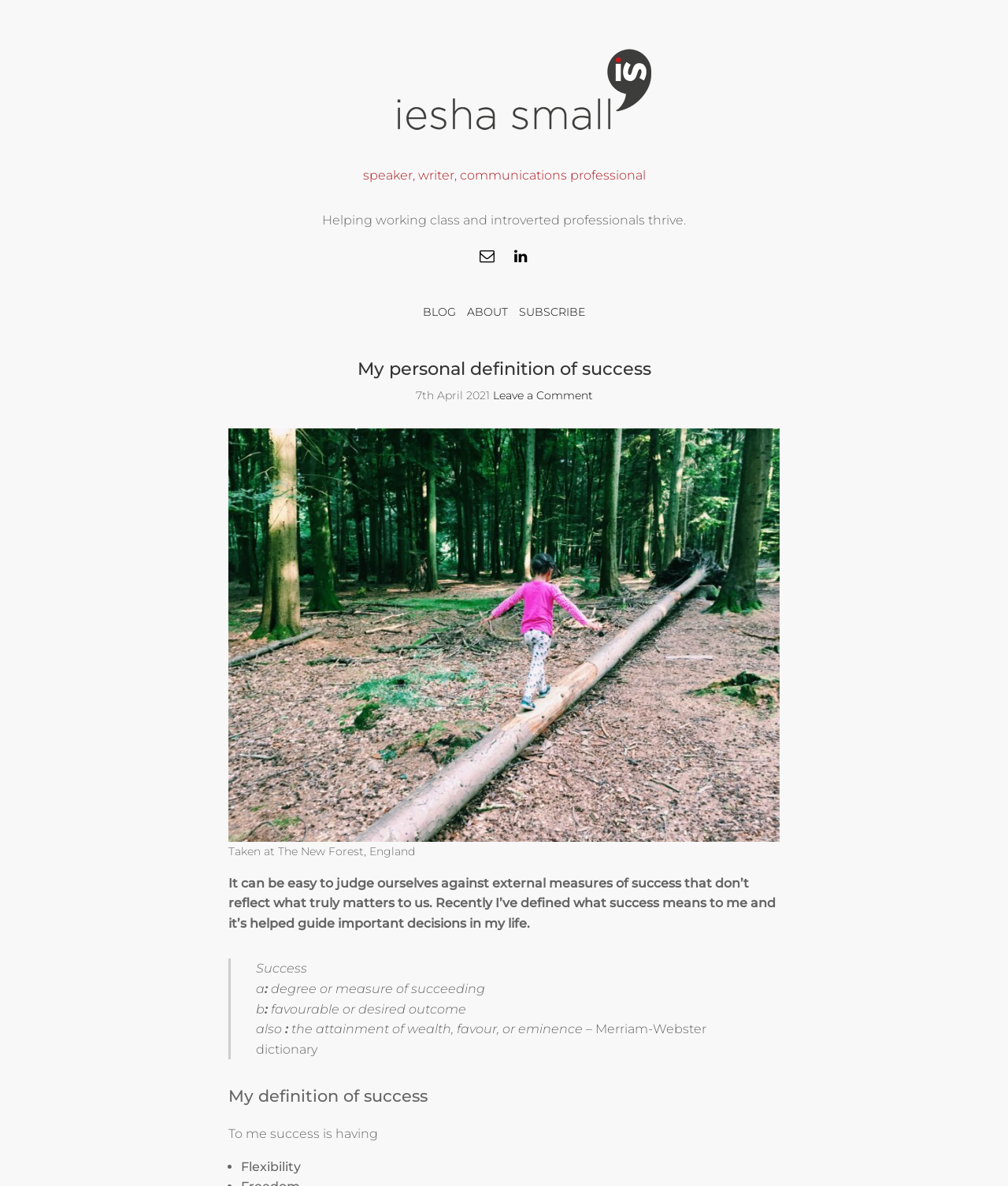Identify the bounding box for the described UI element: "title="Email me"".

[0.473, 0.205, 0.494, 0.228]